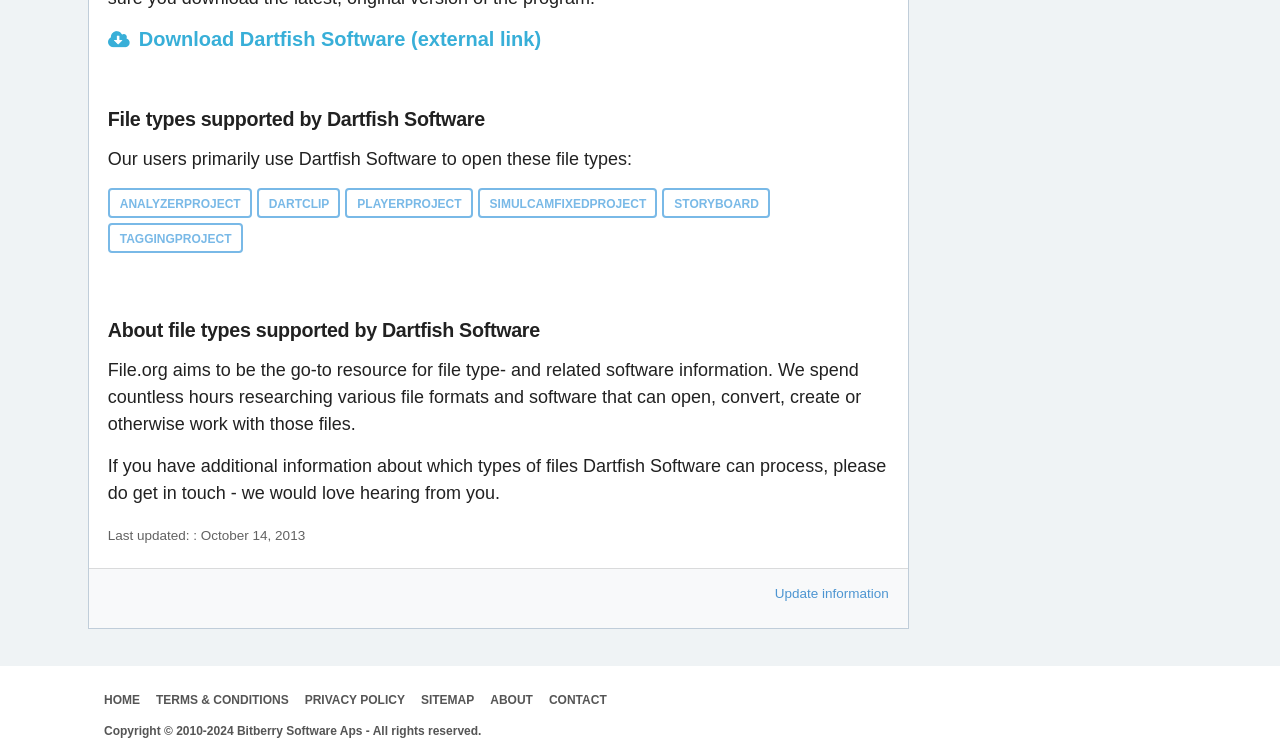Please determine the bounding box coordinates for the element with the description: "Update information".

[0.605, 0.659, 0.694, 0.679]